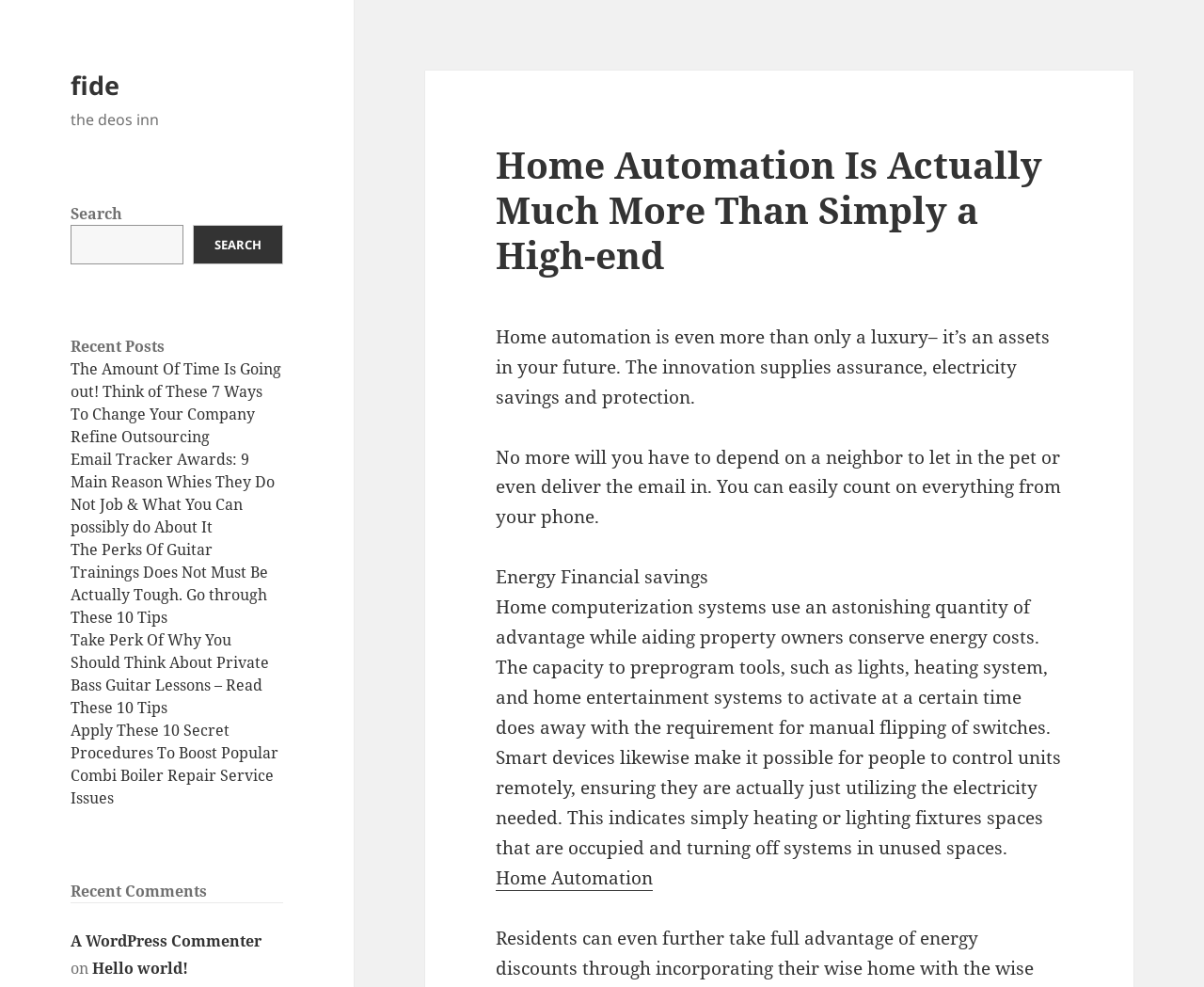Extract the main title from the webpage.

Home Automation Is Actually Much More Than Simply a High-end